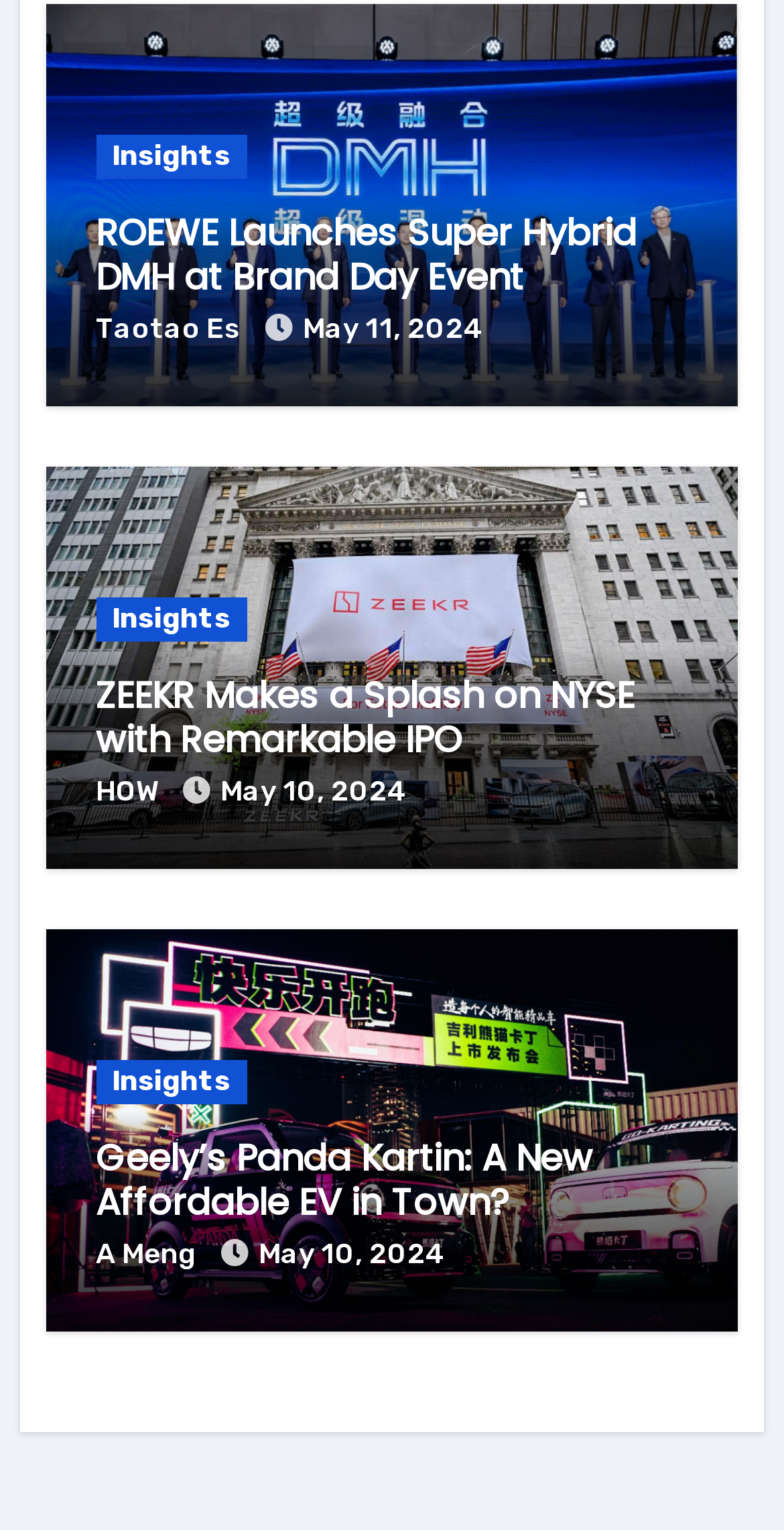How many links are labeled 'Insights'?
Look at the image and answer the question with a single word or phrase.

3